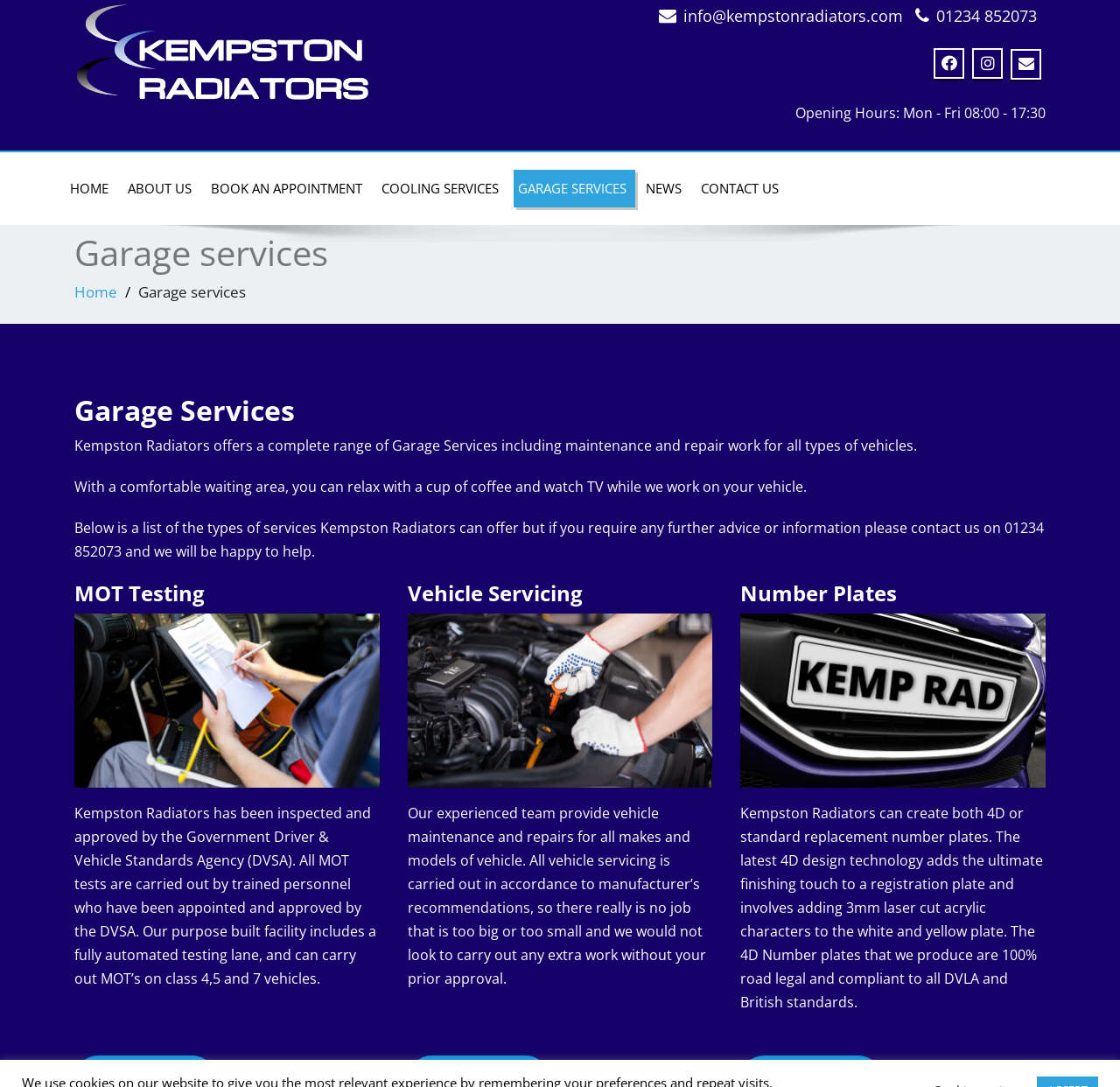Please identify the bounding box coordinates of the element's region that I should click in order to complete the following instruction: "View 'Micr’Eau and international development' article". The bounding box coordinates consist of four float numbers between 0 and 1, i.e., [left, top, right, bottom].

None